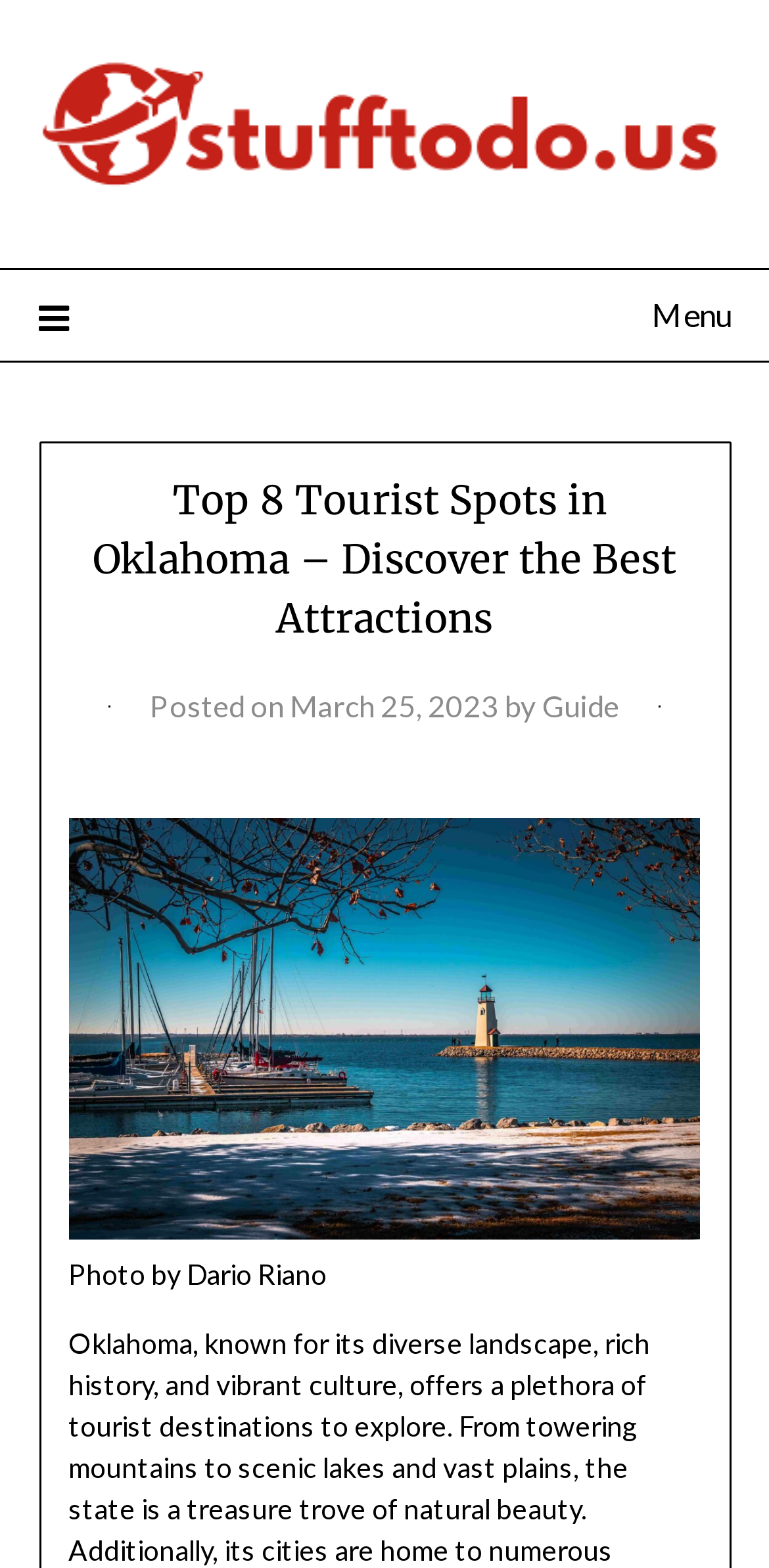Refer to the image and provide an in-depth answer to the question: 
What is the date of the post?

The date of the post can be found in the text 'Posted on March 25, 2023' which is located below the header and above the image.